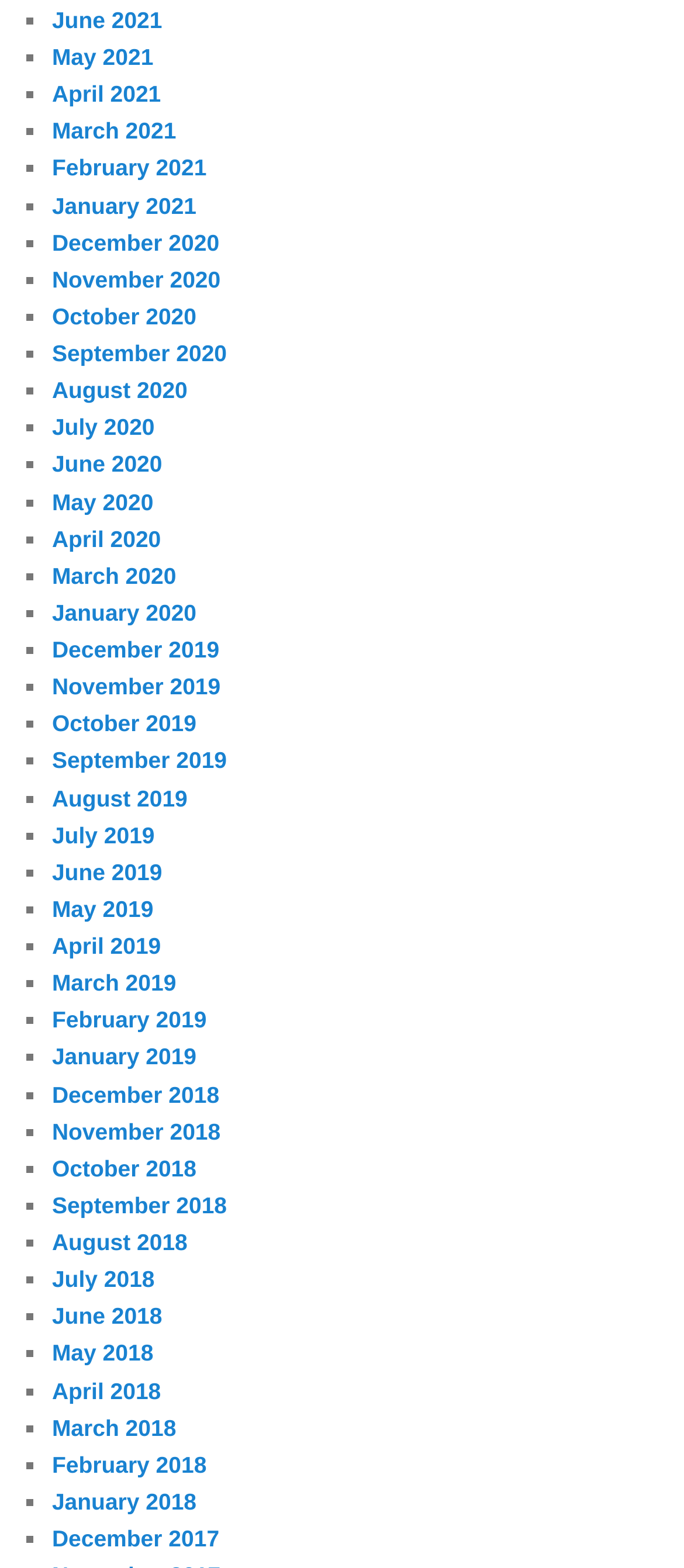What is the most recent month listed?
Look at the image and respond to the question as thoroughly as possible.

By examining the list of links, I found that the most recent month listed is June 2021, which is located at the top of the list.